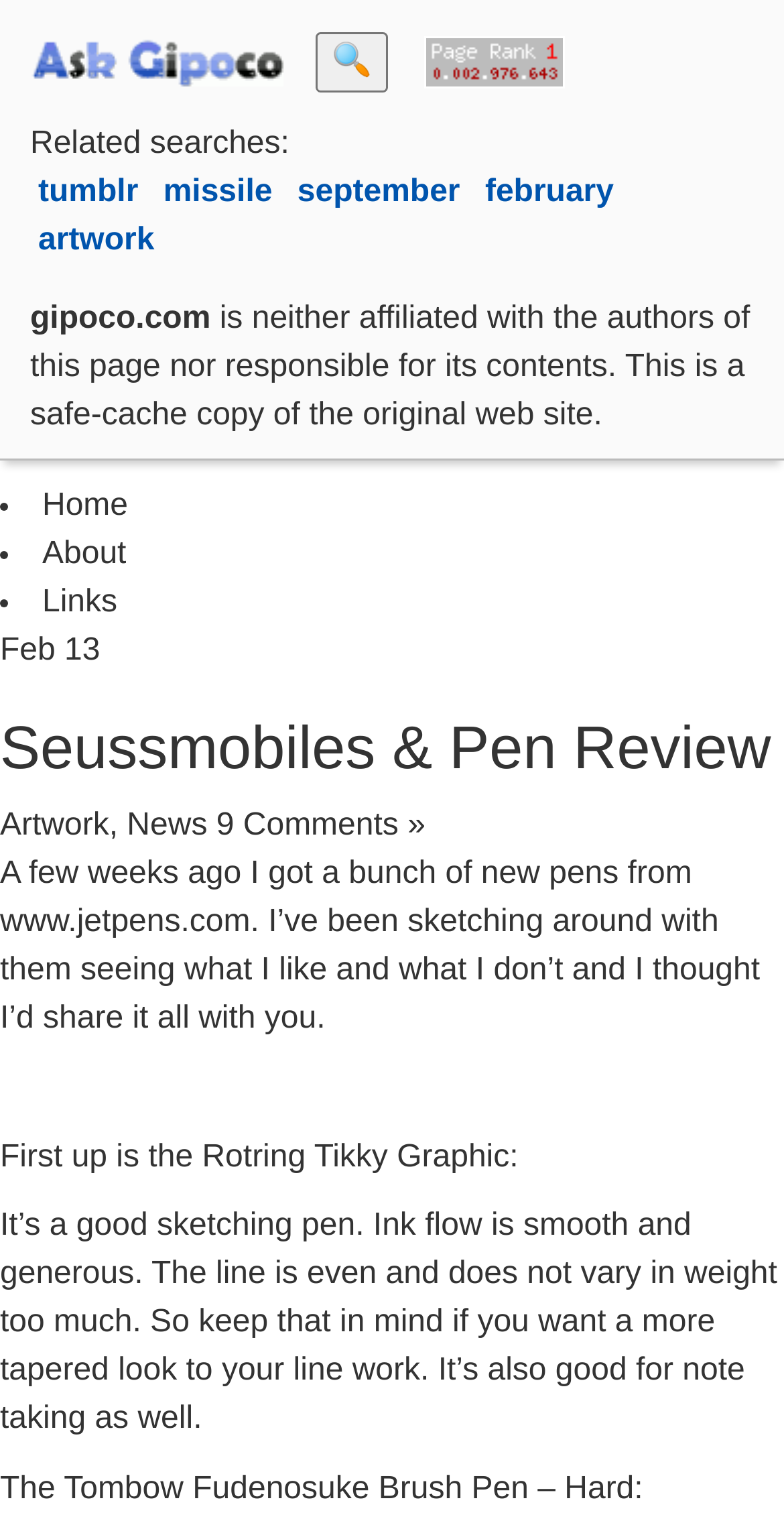Pinpoint the bounding box coordinates of the clickable area needed to execute the instruction: "Click the 'Home' tab". The coordinates should be specified as four float numbers between 0 and 1, i.e., [left, top, right, bottom].

[0.054, 0.321, 0.163, 0.344]